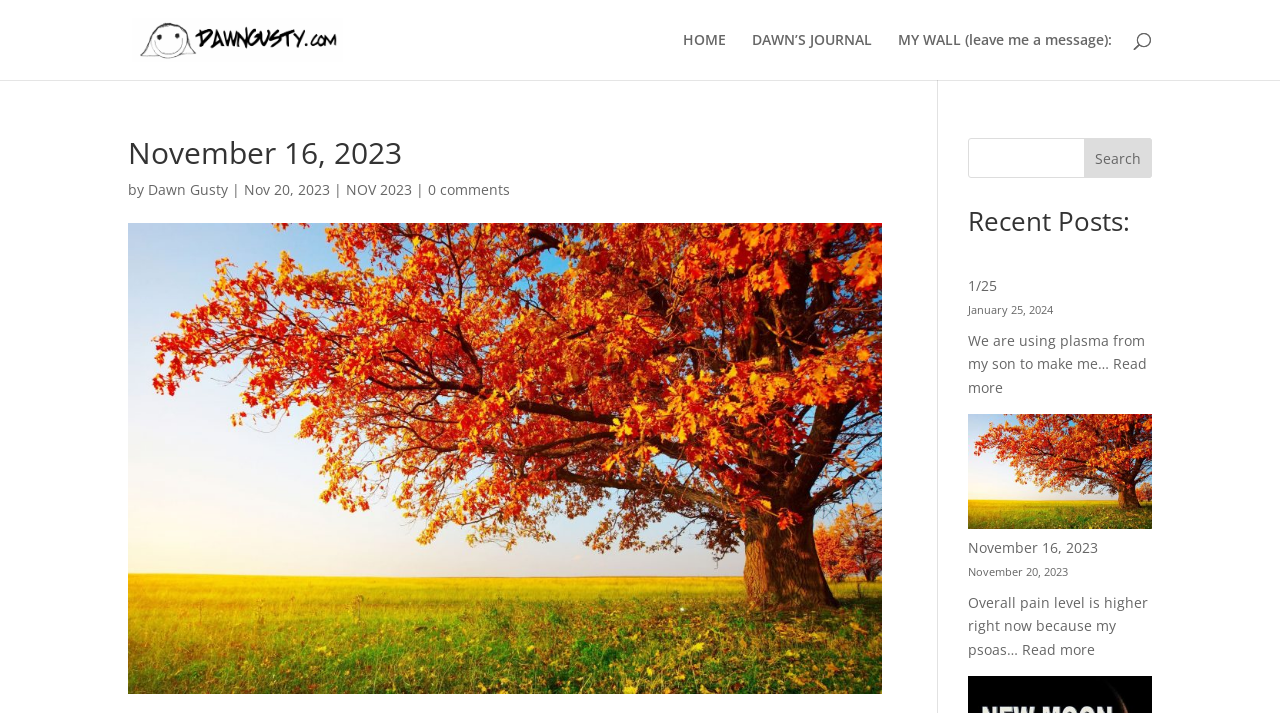Please identify the coordinates of the bounding box that should be clicked to fulfill this instruction: "search for something".

[0.1, 0.0, 0.9, 0.001]